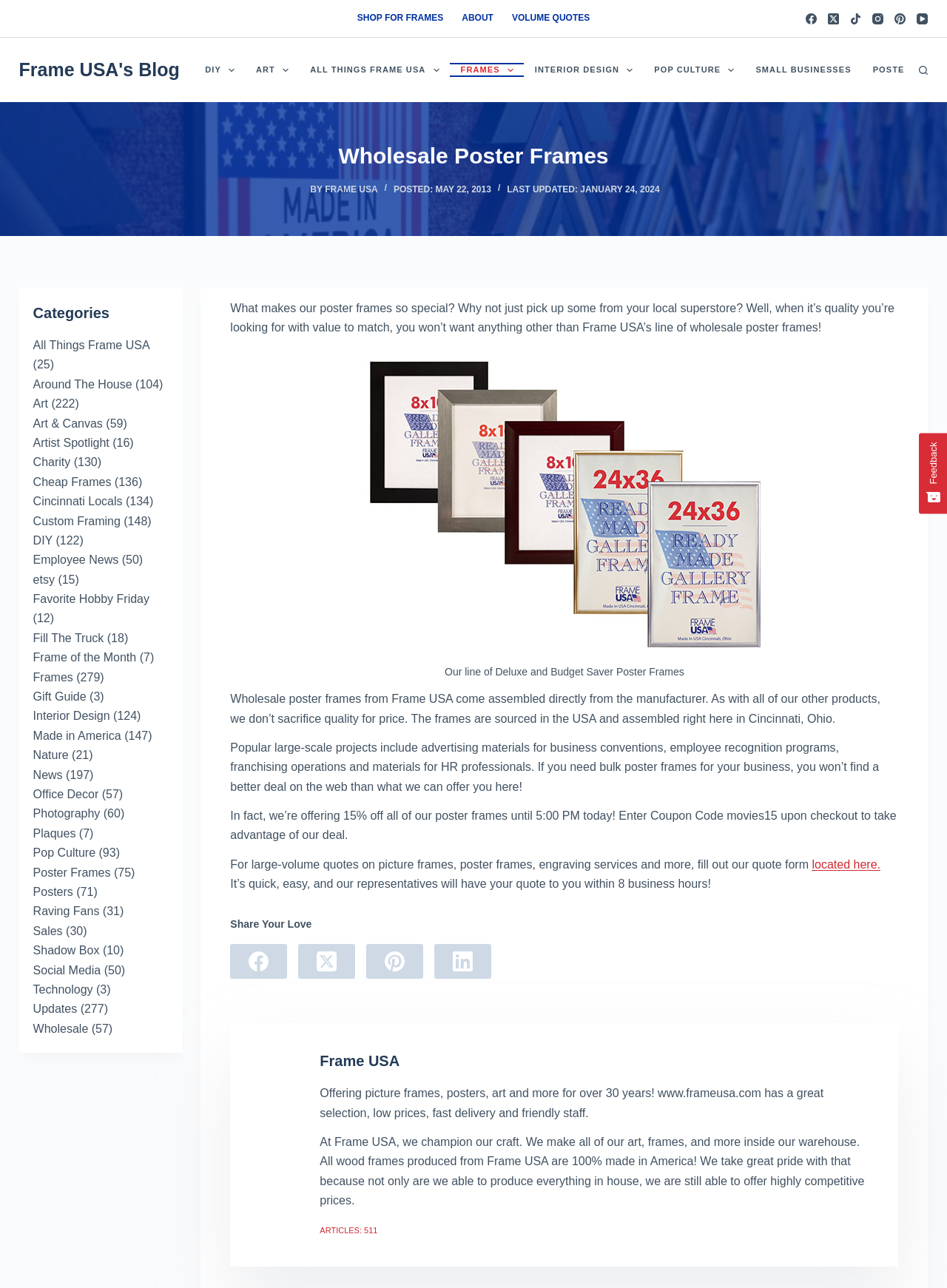Create an in-depth description of the webpage, covering main sections.

This webpage is about wholesale poster frames from Frame USA. At the top, there is a navigation menu with several options, including "SHOP FOR FRAMES", "ABOUT", and "VOLUME QUOTES". Below the navigation menu, there are social media links to Facebook, Twitter, TikTok, Instagram, Pinterest, and YouTube.

On the left side of the page, there is a secondary navigation menu with categories such as "DIY", "ART", "FRAMES", "INTERIOR DESIGN", "POP CULTURE", and "SMALL BUSINESSES". Each category has a dropdown menu with subcategories.

The main content of the page is divided into sections. The first section has a heading "Wholesale Poster Frames" and a brief introduction to Frame USA's wholesale poster frames. Below the introduction, there is an image of a business picture frame.

The next section describes the benefits of choosing Frame USA's wholesale poster frames, including their high quality and value. There is an image of a wholesale poster frame in this section.

The following sections provide more information about the wholesale poster frames, including their uses in large-scale projects, a limited-time discount offer, and a call to action to fill out a quote form for large-volume orders.

At the bottom of the page, there is a section with links to Frame USA's social media profiles and a brief description of the company. There is also a section with categories and article links.

Throughout the page, there are several images, including images of wholesale poster frames, the Frame USA logo, and social media icons.